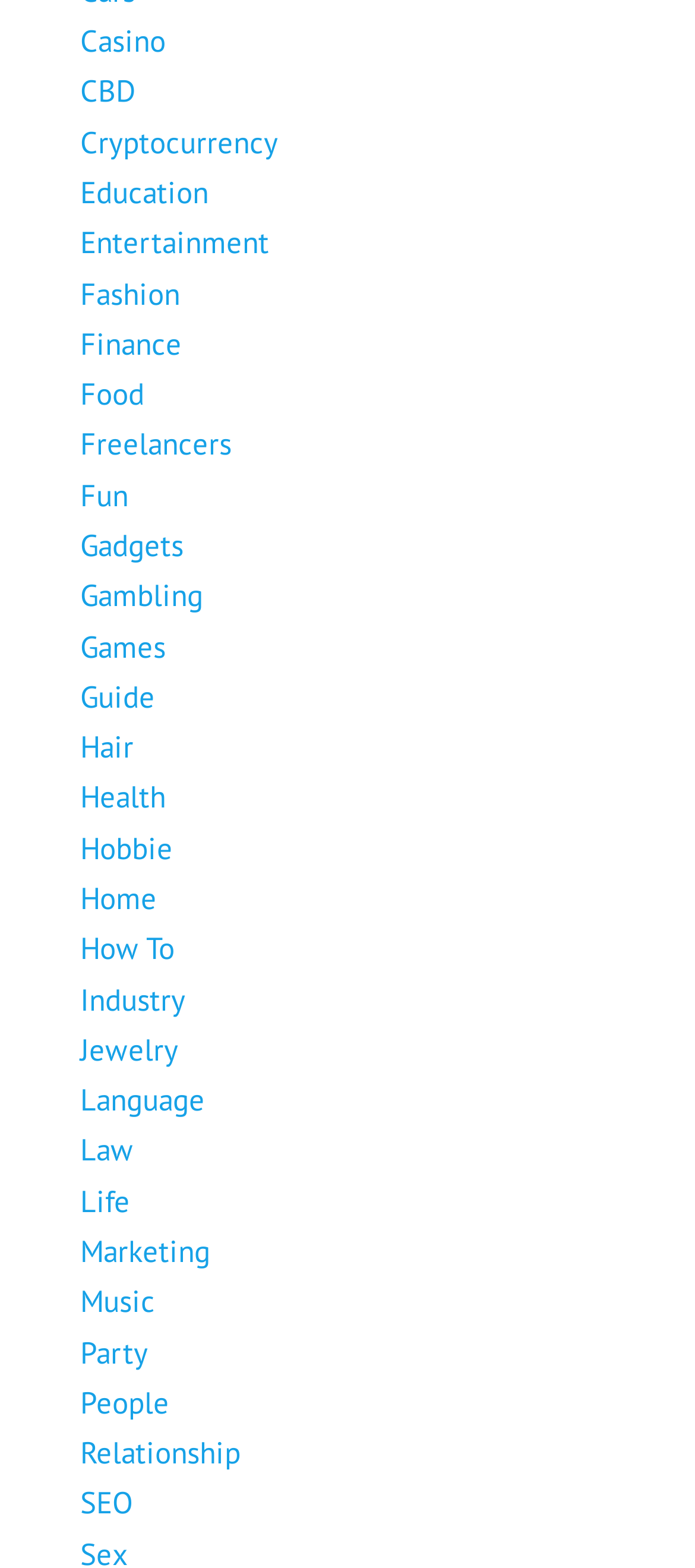Identify the bounding box of the HTML element described as: "How To".

[0.115, 0.593, 0.251, 0.618]